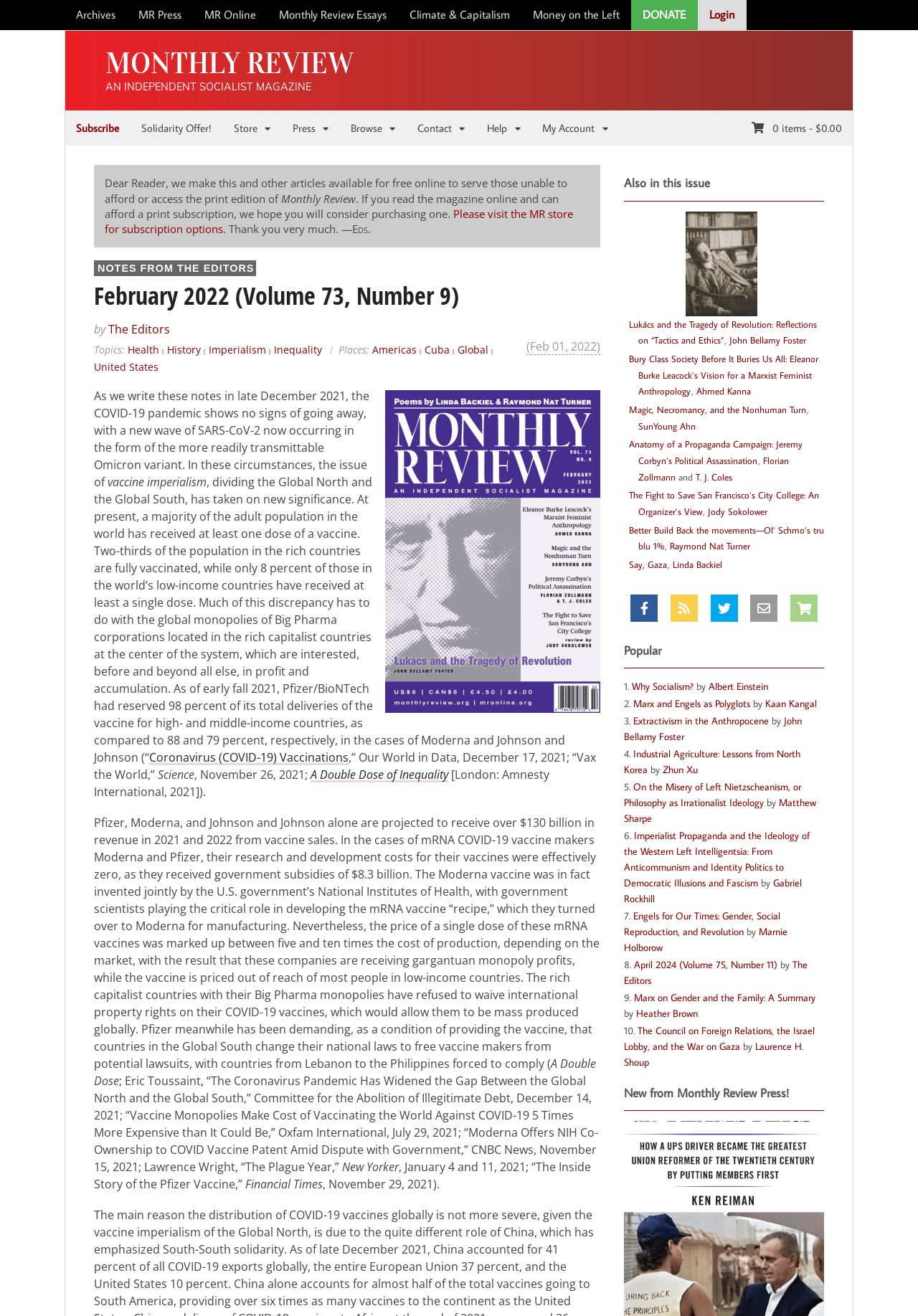Describe all the significant parts and information present on the webpage.

This webpage is the online version of the Monthly Review, a socialist magazine. At the top, there are several links to different sections of the website, including Archives, MR Press, MR Online, and more. Below these links, there is a header with the title "Monthly Review" and a subtitle "An Independent Socialist Magazine".

On the left side of the page, there is a column with links to various articles and sections, including "NOTES FROM THE EDITORS", "Subscribe", "Solidarity Offer!", and more. Below this column, there is a section with a heading "February 2022 (Volume 73, Number 9)" and a subheading "by The Editors". This section contains a brief introduction to the current issue of the magazine, discussing the COVID-19 pandemic and vaccine imperialism.

The main content of the page is an article about the COVID-19 pandemic, focusing on the issue of vaccine imperialism and how it has exacerbated the divide between the Global North and the Global South. The article is divided into several sections, with headings and subheadings, and includes links to external sources and references.

On the right side of the page, there is a section with a heading "Also in this issue" and a list of articles, each with a brief description and a link to the full article. The articles cover a range of topics, including Marxist theory, feminist anthropology, and propaganda campaigns.

Throughout the page, there are several images, including a picture of a book cover and a photo of a young Gyorgy Lukács in his library. The overall layout is clean and easy to navigate, with clear headings and concise text.